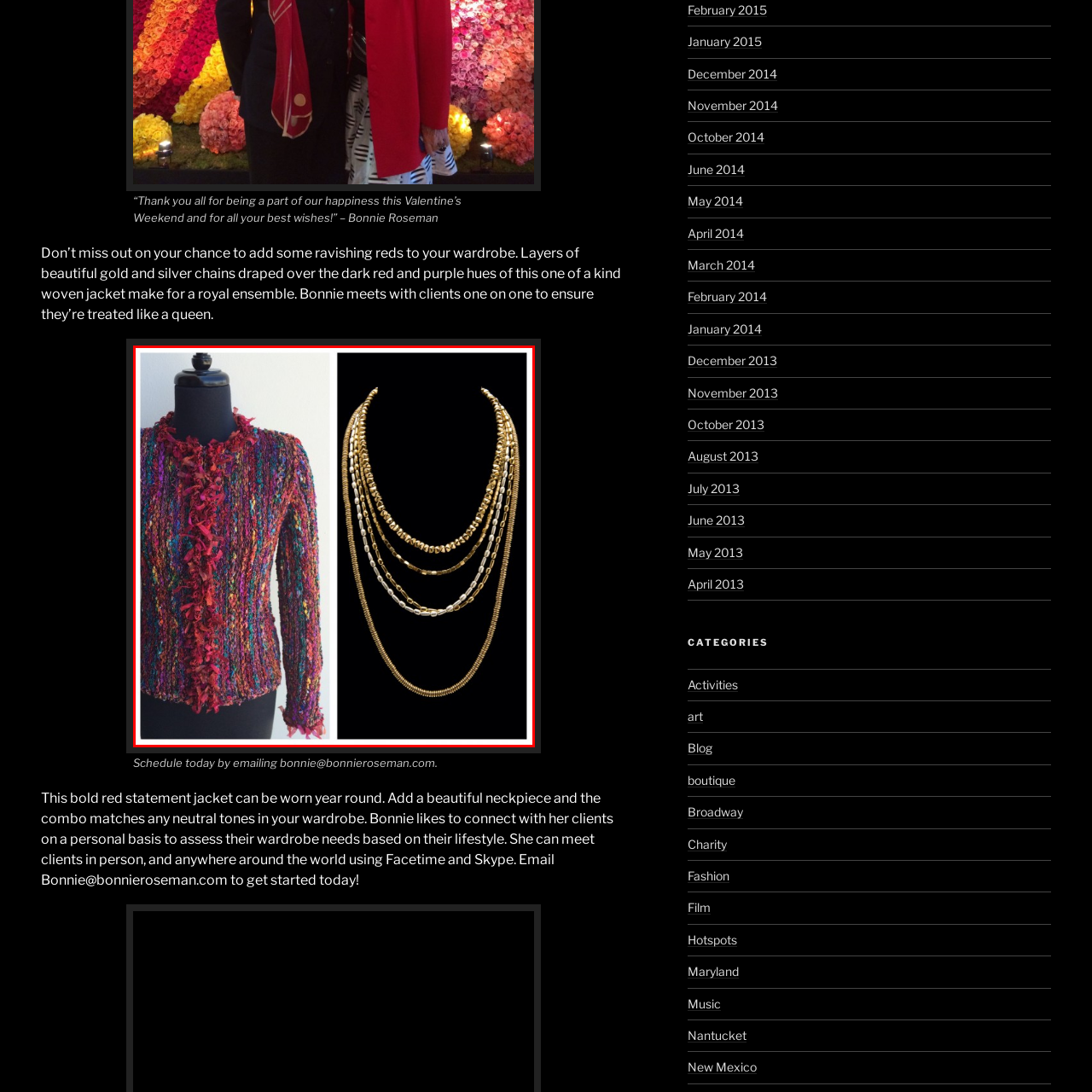Give a comprehensive description of the picture highlighted by the red border.

This striking image showcases two exquisite fashion accessories side by side. On the left, a vibrantly textured jacket in rich red and multi-colored threads provides a perfect statement piece. Its intricate design features frayed edges and a charming ruffled detailing along the front. The jacket embodies a playful yet sophisticated style, ideal for elevating any outfit. 

On the right, a stunning maroon and gold necklace captures attention with its luxurious layers of gold and silver chains, elegantly draped to create a royal appearance. This mesmerizing neckpiece complements the jacket beautifully, emphasizing the rich hues of red and purple, making it a versatile addition to any wardrobe. 

Together, these pieces invite you to embrace bold fashion choices while highlighting Bonnie Roseman's commitment to providing personalized styling and wardrobe consulting. For those interested in scheduling a consultation or learning more about these pieces, reach out via email at bonnie@bonnieroseman.com.